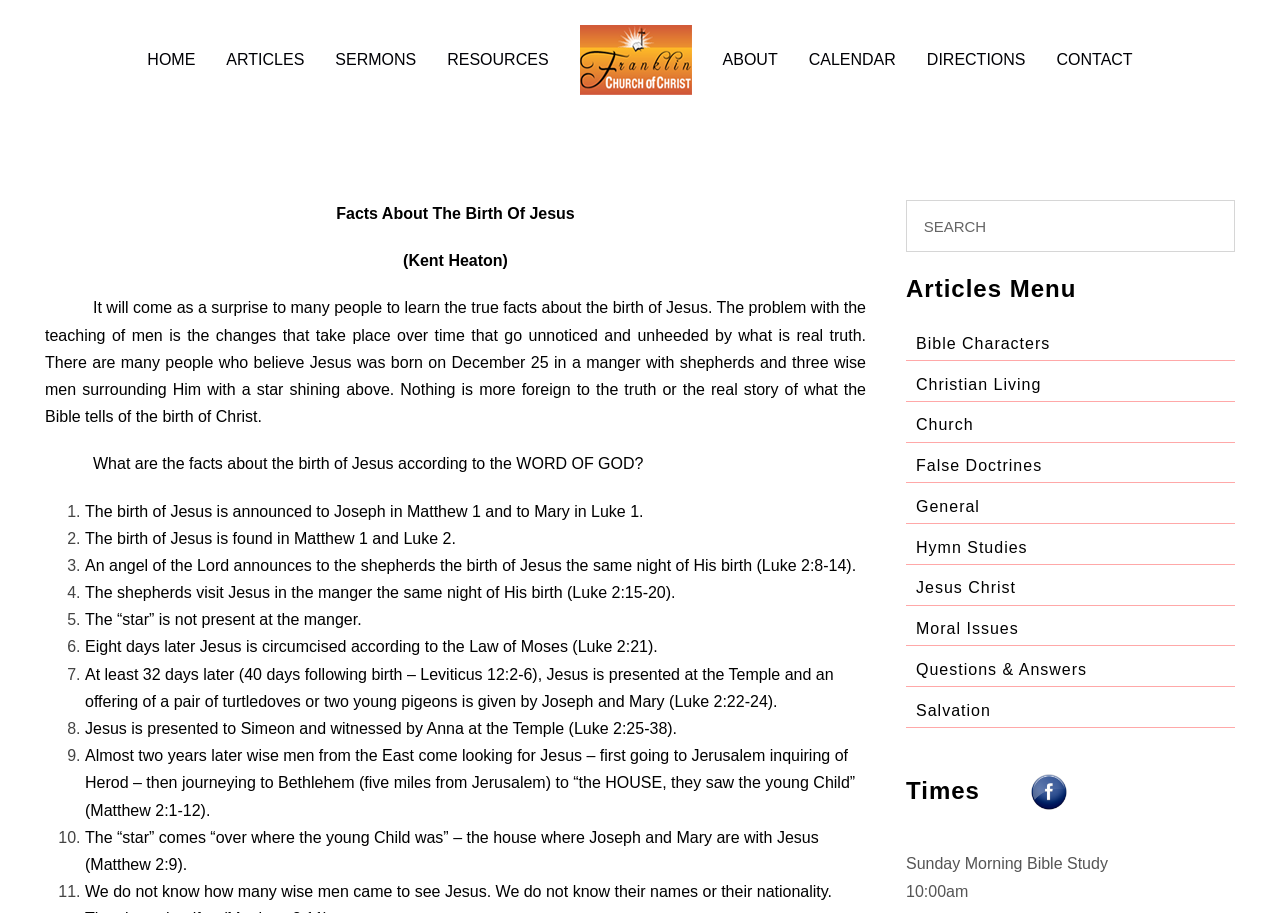Provide a comprehensive description of the webpage.

This webpage is about the birth of Jesus, with the title "Facts About The Birth Of Jesus" written in a prominent location. Below the title, there is a subtitle "(Kent Heaton)" indicating the author of the article. 

At the top of the page, there is a navigation menu with links to different sections of the website, including "HOME", "ARTICLES", "SERMONS", "RESOURCES", "ABOUT", "CALENDAR", "DIRECTIONS", and "CONTACT". The menu is followed by a logo of the church, which is an image.

The main content of the page is divided into two sections. The first section is a brief introduction to the topic, explaining that many people have misconceptions about the birth of Jesus. The second section is a list of 11 facts about the birth of Jesus, each numbered and accompanied by a brief description. The facts cover topics such as the announcement of Jesus' birth to Joseph and Mary, the visit of the shepherds, and the journey of the wise men.

On the right side of the page, there is a search form and a menu of article categories, including "Bible Characters", "Christian Living", "Church", "False Doctrines", "General", "Hymn Studies", "Jesus Christ", "Moral Issues", "Questions & Answers", and "Salvation". Each category has a link to a related webpage.